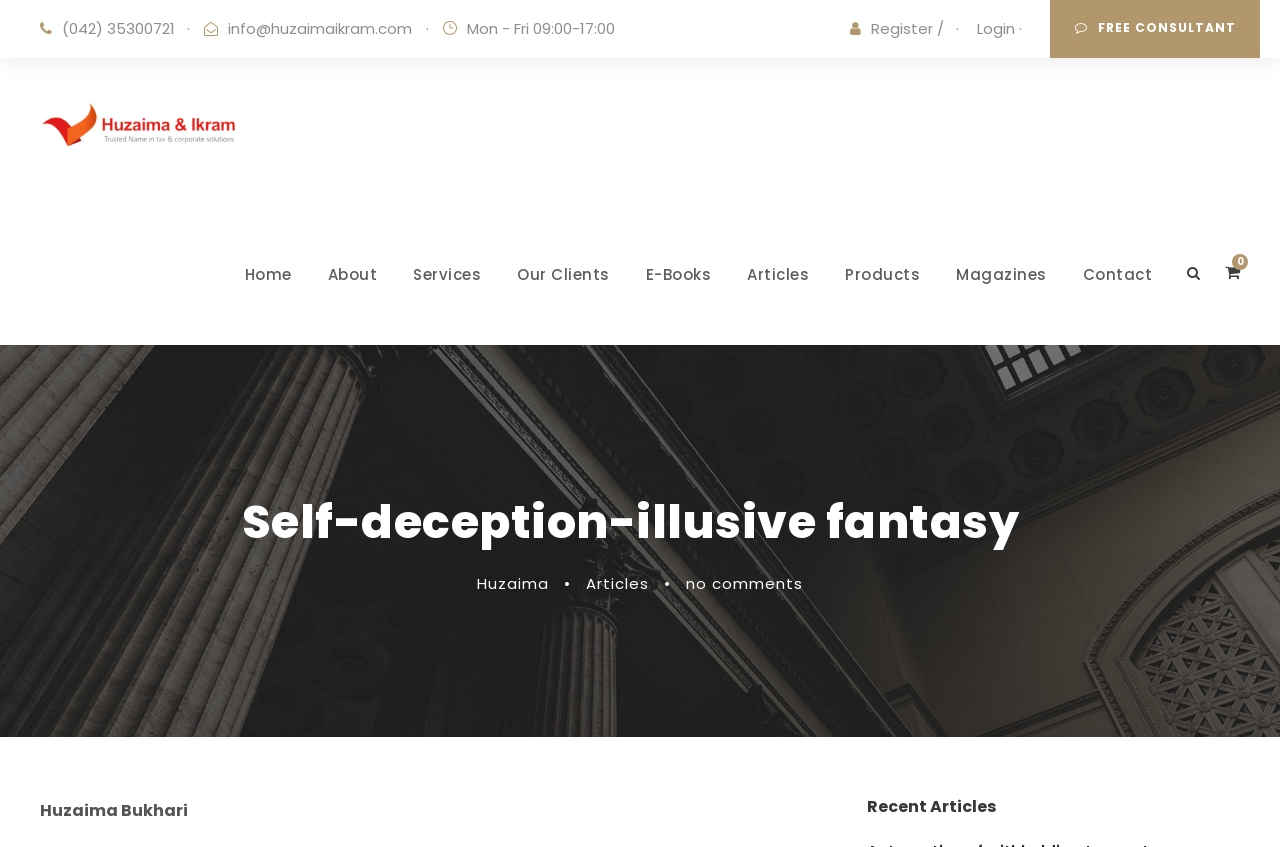How many main menu items are there?
Please use the image to deliver a detailed and complete answer.

I counted the main menu items by examining the middle section of the webpage, where I saw a series of link elements with labels such as 'Home', 'About', 'Services', and so on. There are 9 main menu items in total.